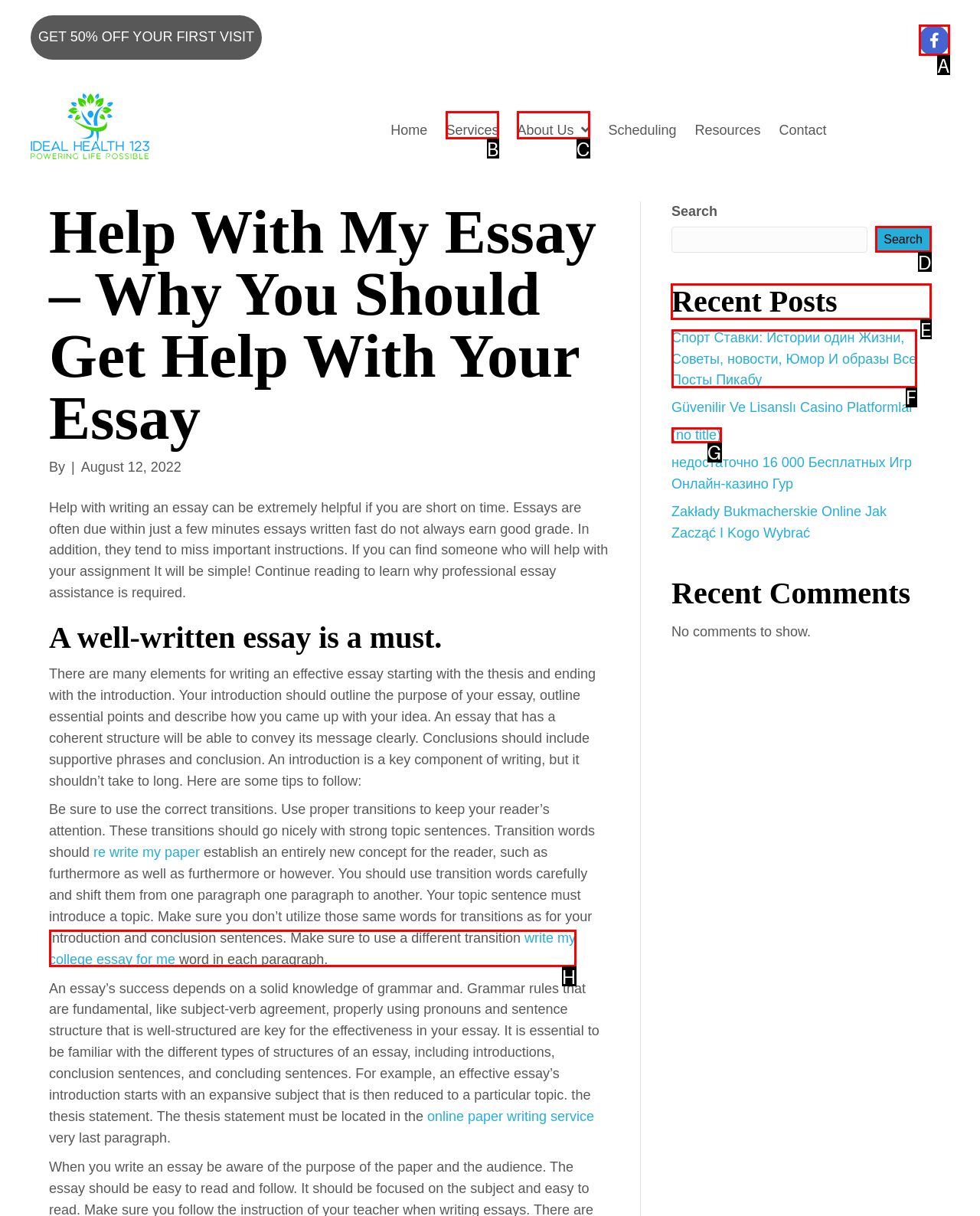Given the instruction: Read recent posts, which HTML element should you click on?
Answer with the letter that corresponds to the correct option from the choices available.

E